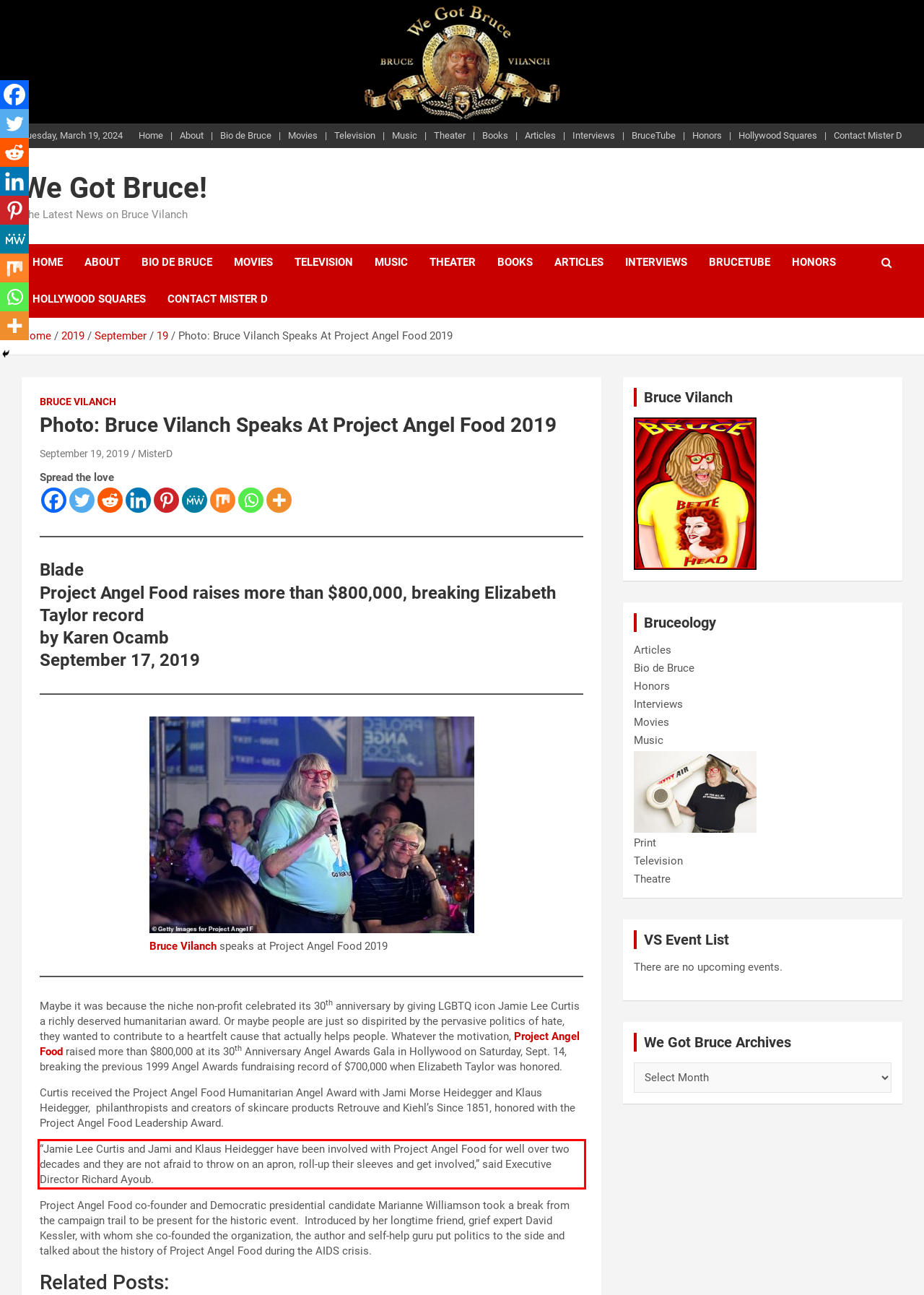You have a screenshot of a webpage with a UI element highlighted by a red bounding box. Use OCR to obtain the text within this highlighted area.

“Jamie Lee Curtis and Jami and Klaus Heidegger have been involved with Project Angel Food for well over two decades and they are not afraid to throw on an apron, roll-up their sleeves and get involved,” said Executive Director Richard Ayoub.